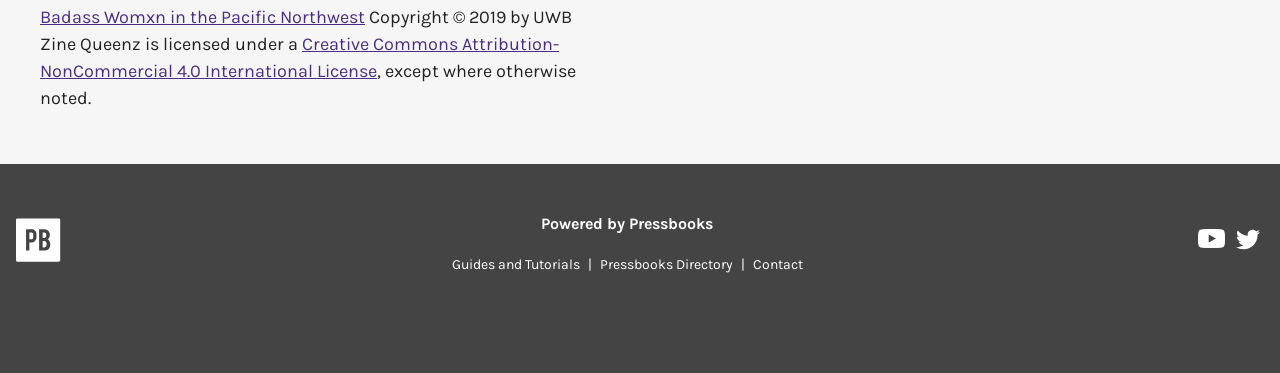Kindly determine the bounding box coordinates of the area that needs to be clicked to fulfill this instruction: "Contact the website administrator".

[0.582, 0.686, 0.633, 0.732]